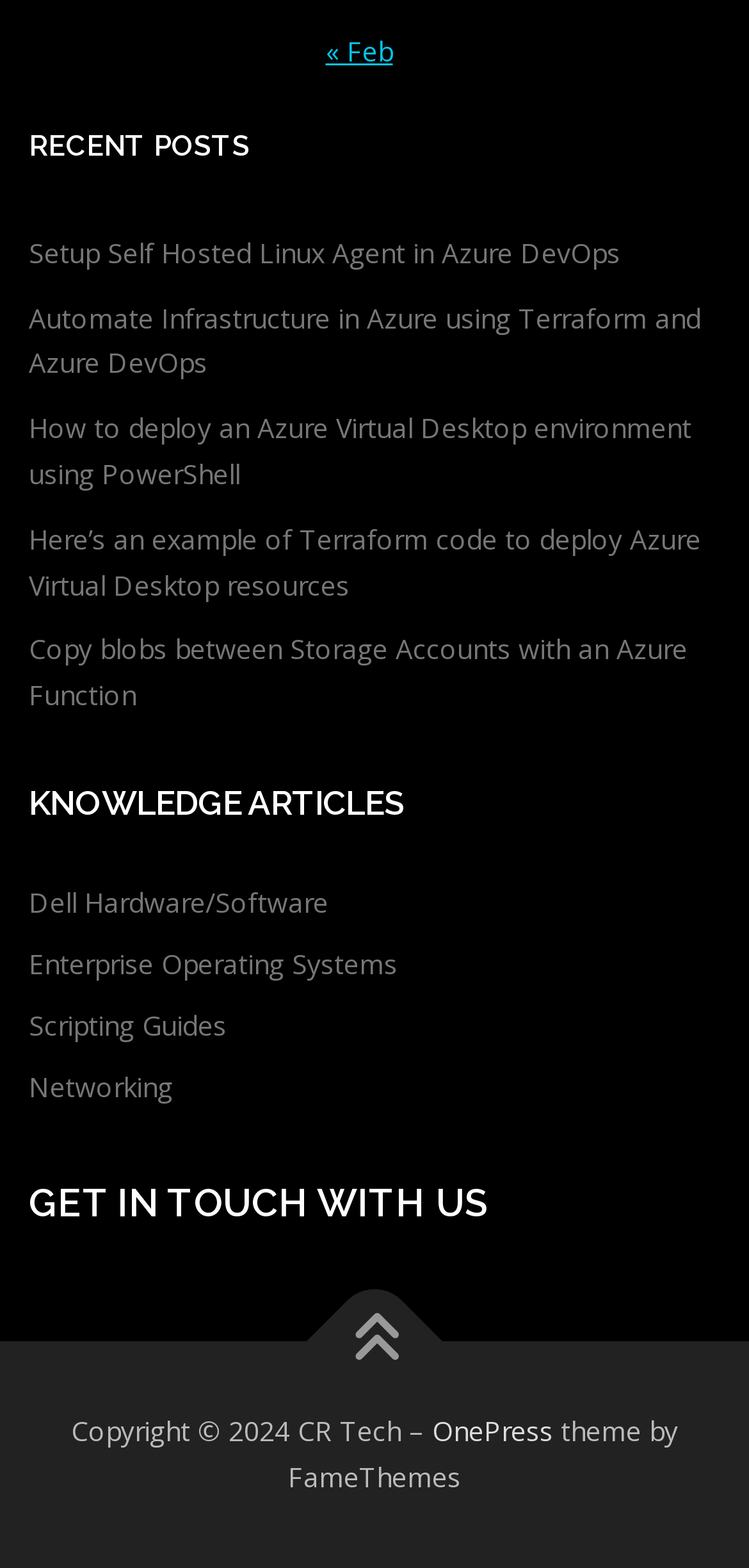What is the copyright year of the website?
Please provide an in-depth and detailed response to the question.

I found the text 'Copyright © 2024 CR Tech' at the bottom of the webpage, which indicates that the copyright year of the website is 2024.